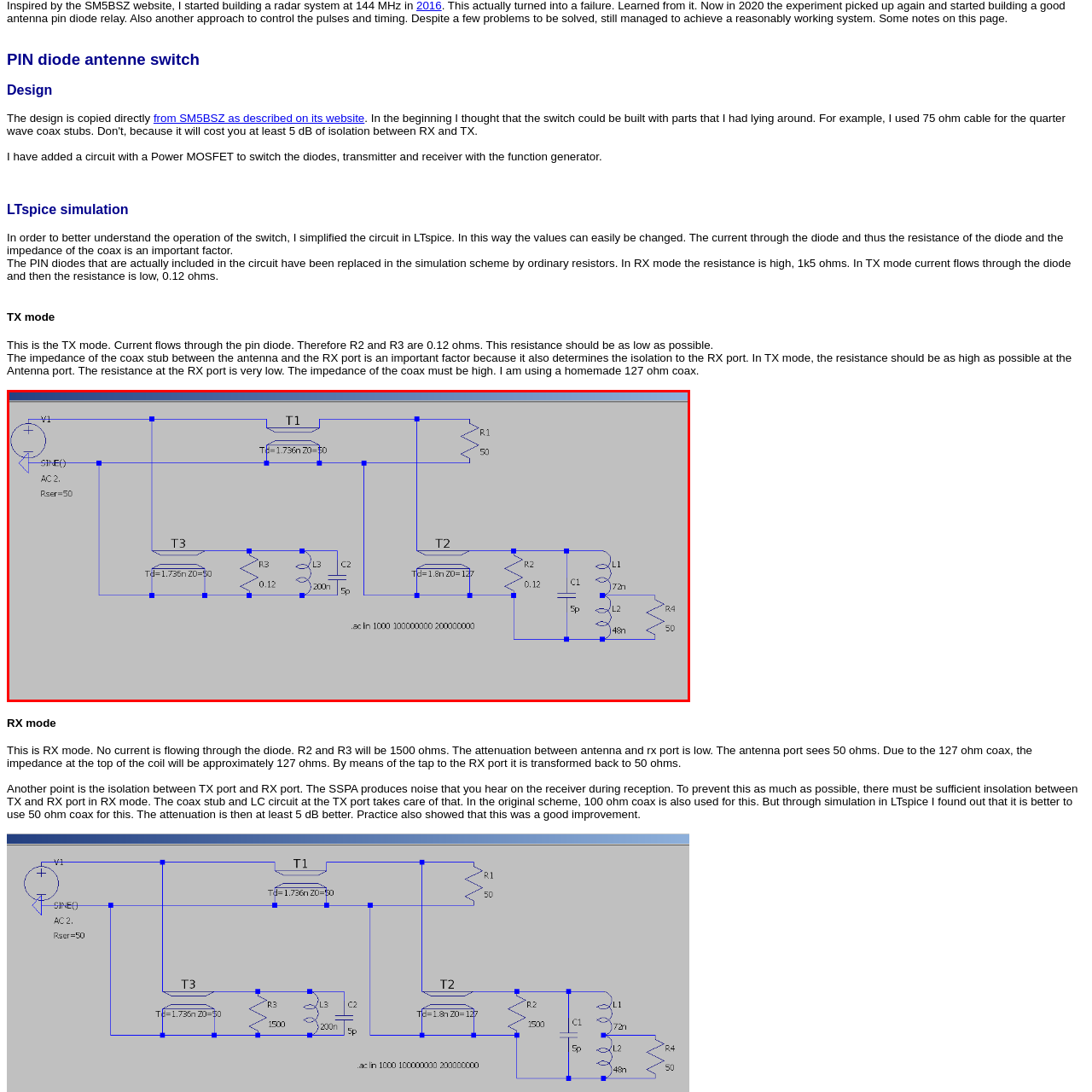View the area enclosed by the red box, What software is used for simulations in this circuit design? Respond using one word or phrase.

LTspice